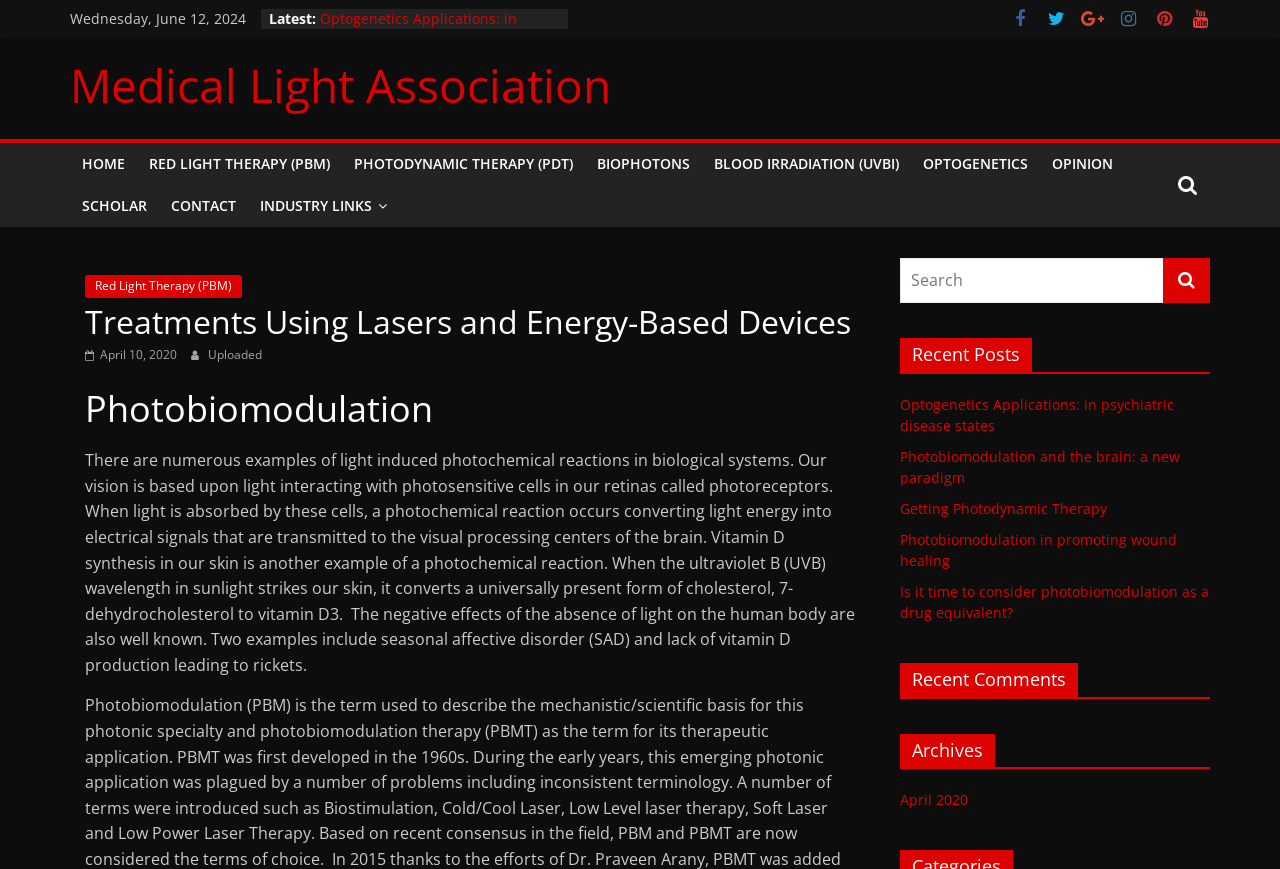What is the date displayed at the top of the page?
Answer the question with as much detail as you can, using the image as a reference.

I found the date 'Wednesday, June 12, 2024' at the top of the page, which is displayed as a static text element.